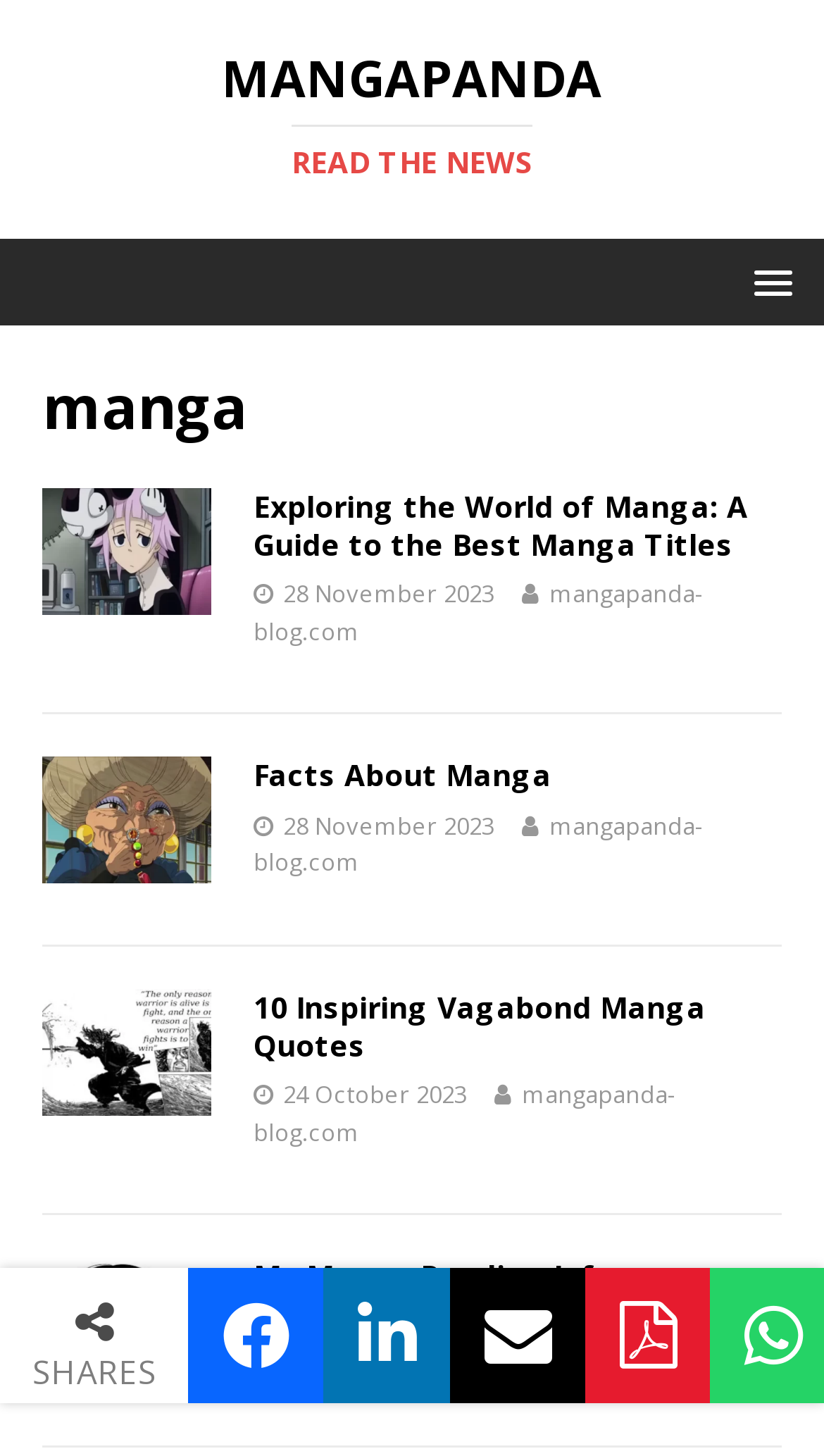Using the description "alt="Best Manga"", predict the bounding box of the relevant HTML element.

[0.051, 0.391, 0.256, 0.419]